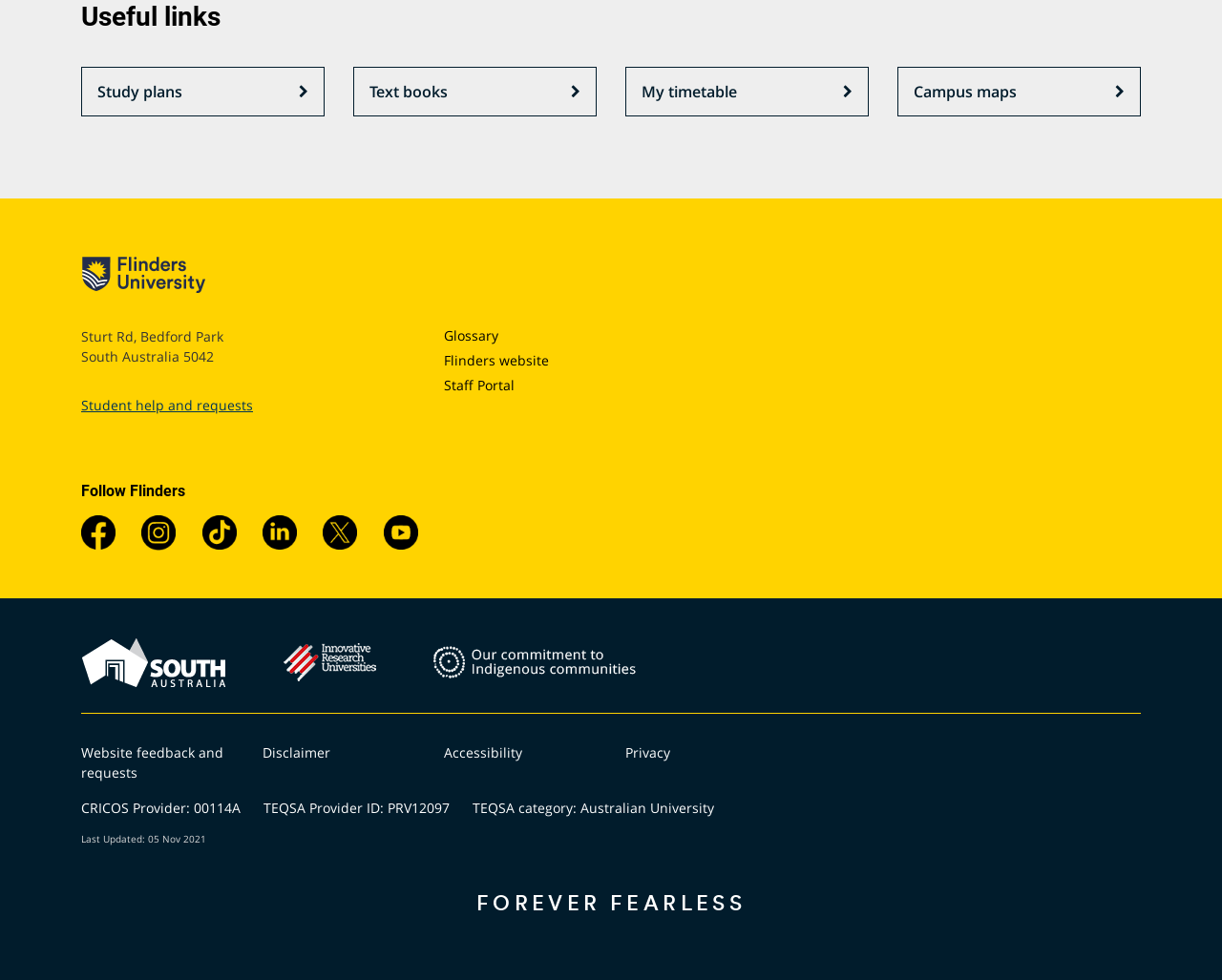Use the information in the screenshot to answer the question comprehensively: What is the CRICOS Provider number of Flinders University?

I found the answer by looking at the static text element that mentions 'CRICOS Provider: 00114A'.